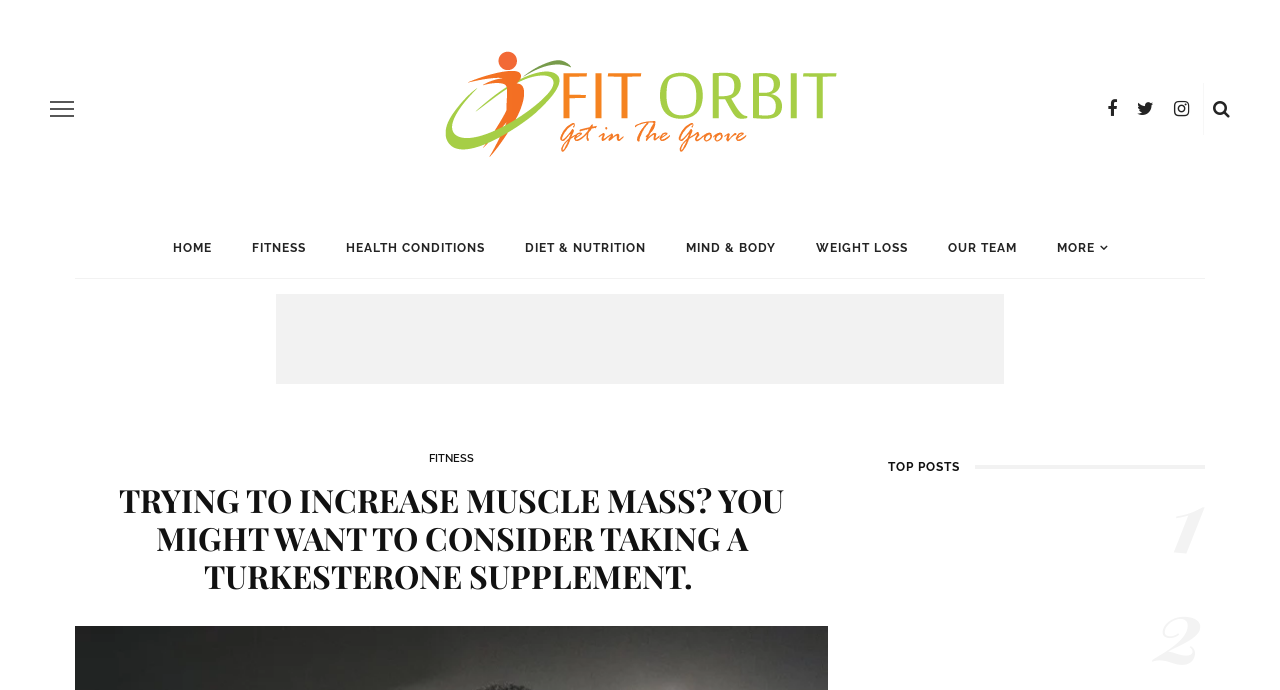What is the purpose of the 'FIT Orbit' link?
Please answer the question with a single word or phrase, referencing the image.

Website navigation